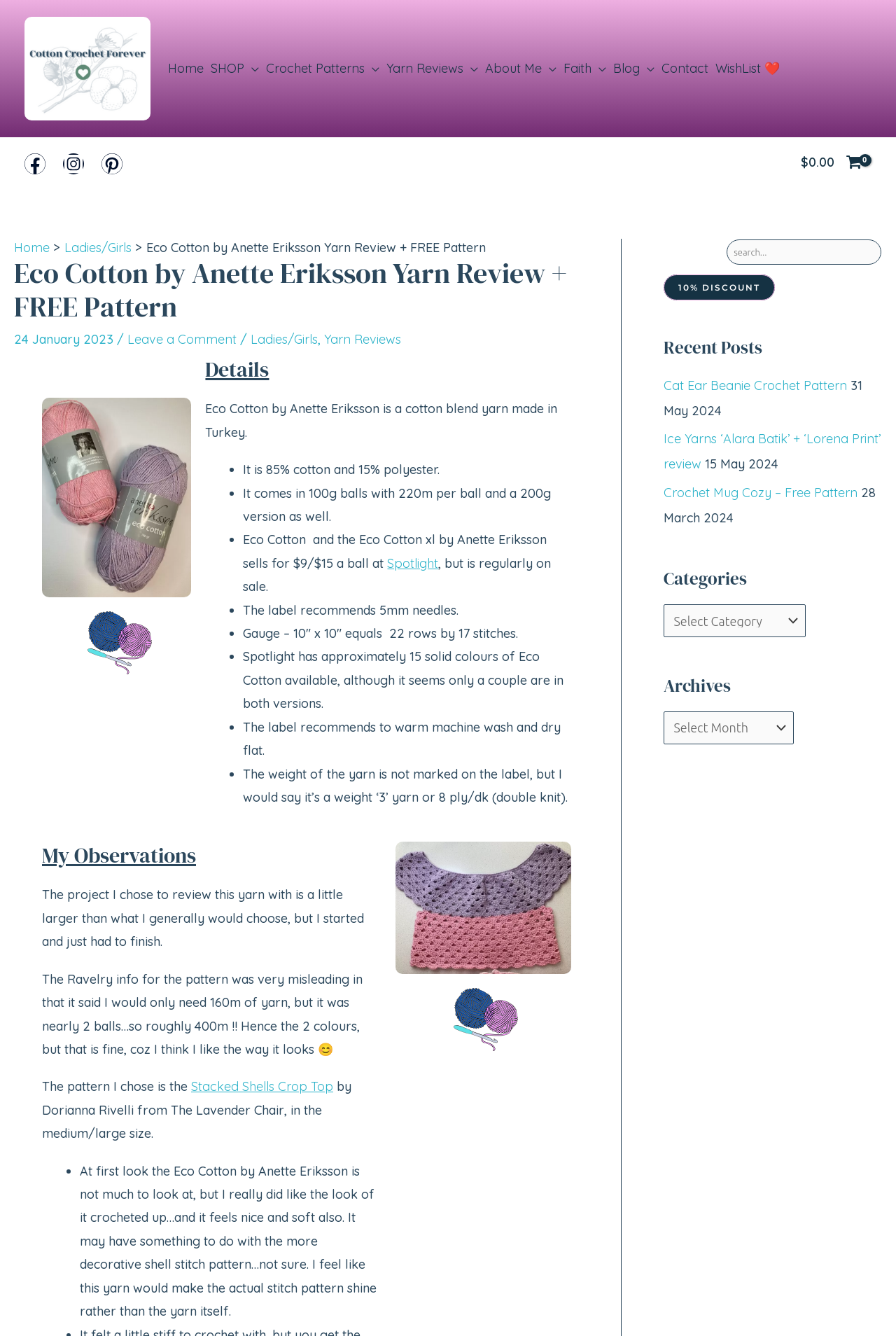Please find and generate the text of the main header of the webpage.

Eco Cotton by Anette Eriksson Yarn Review + FREE Pattern